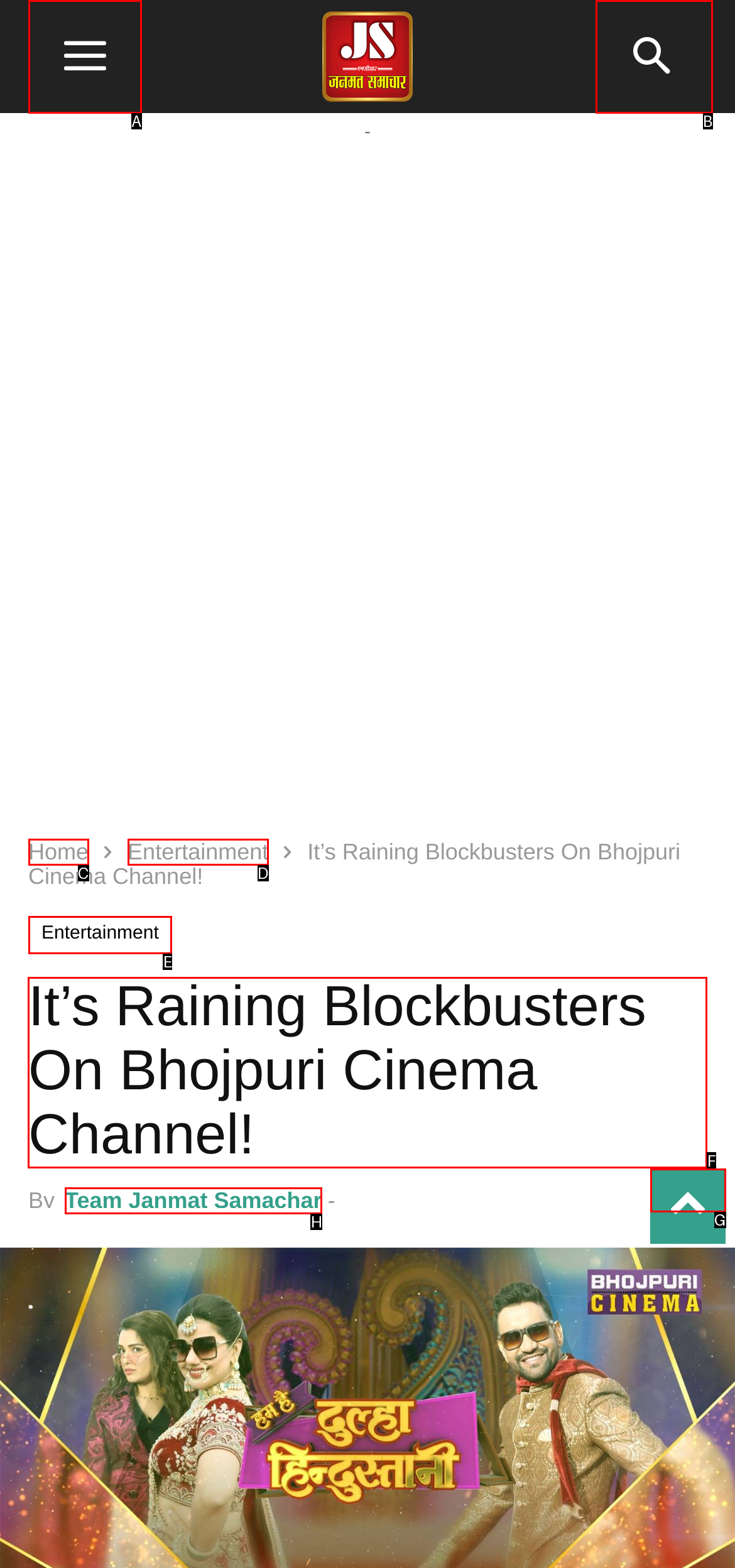Specify the letter of the UI element that should be clicked to achieve the following: read the article
Provide the corresponding letter from the choices given.

F